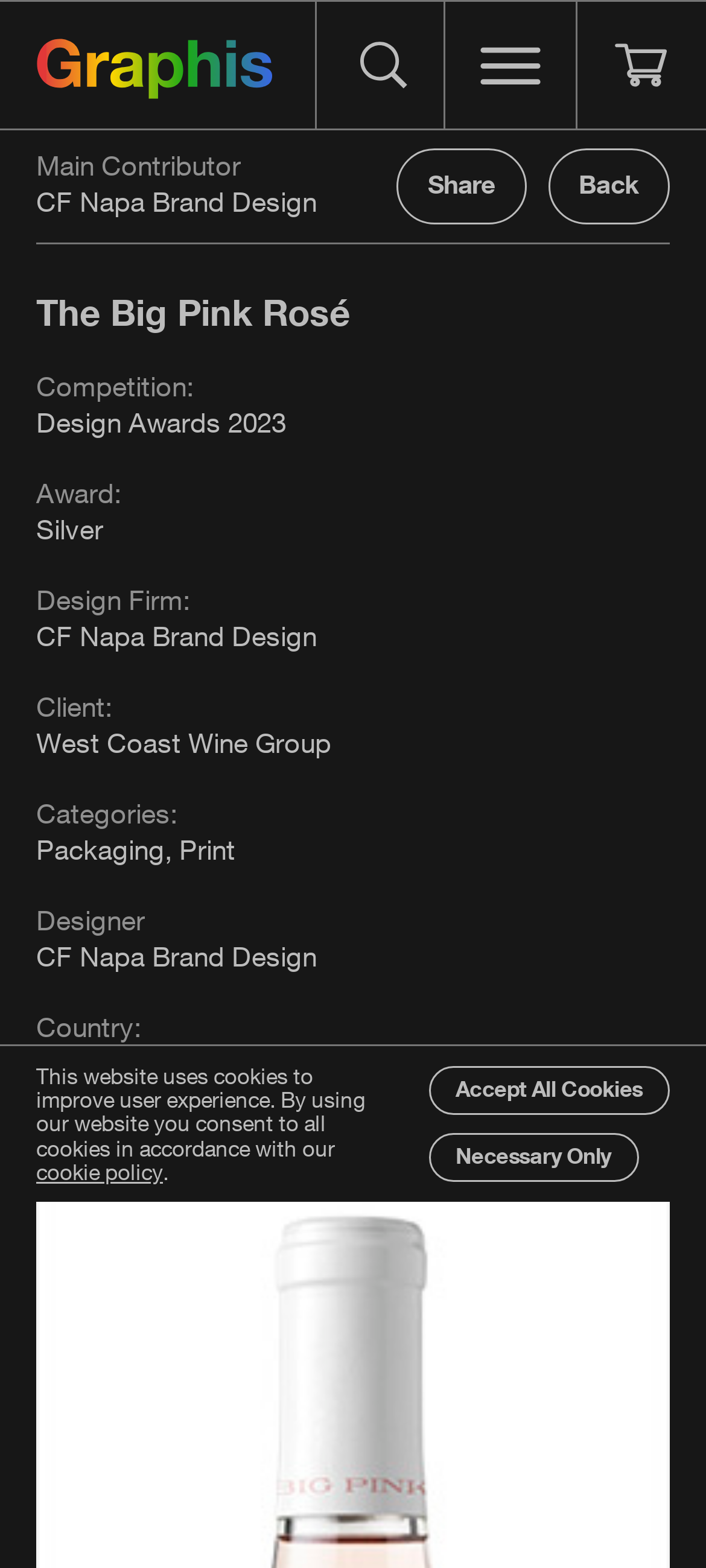Show the bounding box coordinates for the HTML element as described: "Accept All Cookies".

[0.606, 0.68, 0.949, 0.711]